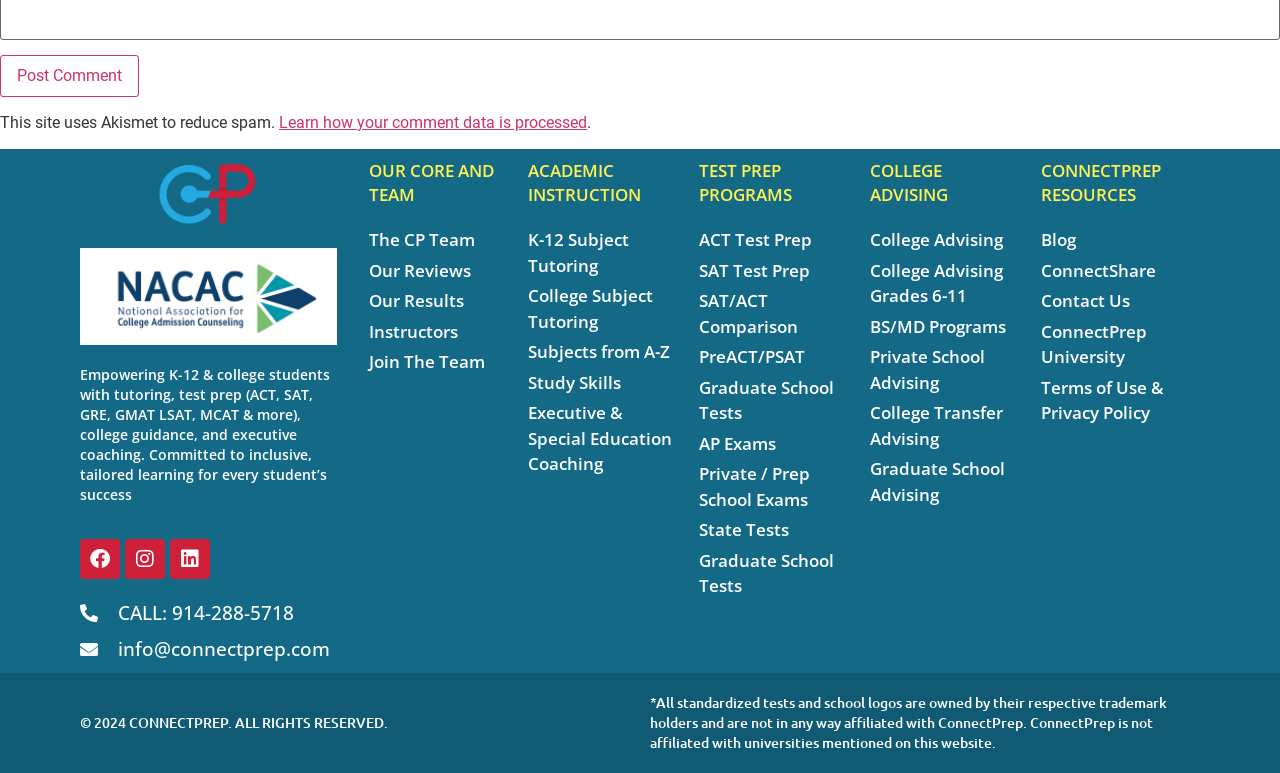Highlight the bounding box coordinates of the element you need to click to perform the following instruction: "Learn how your comment data is processed."

[0.218, 0.146, 0.459, 0.171]